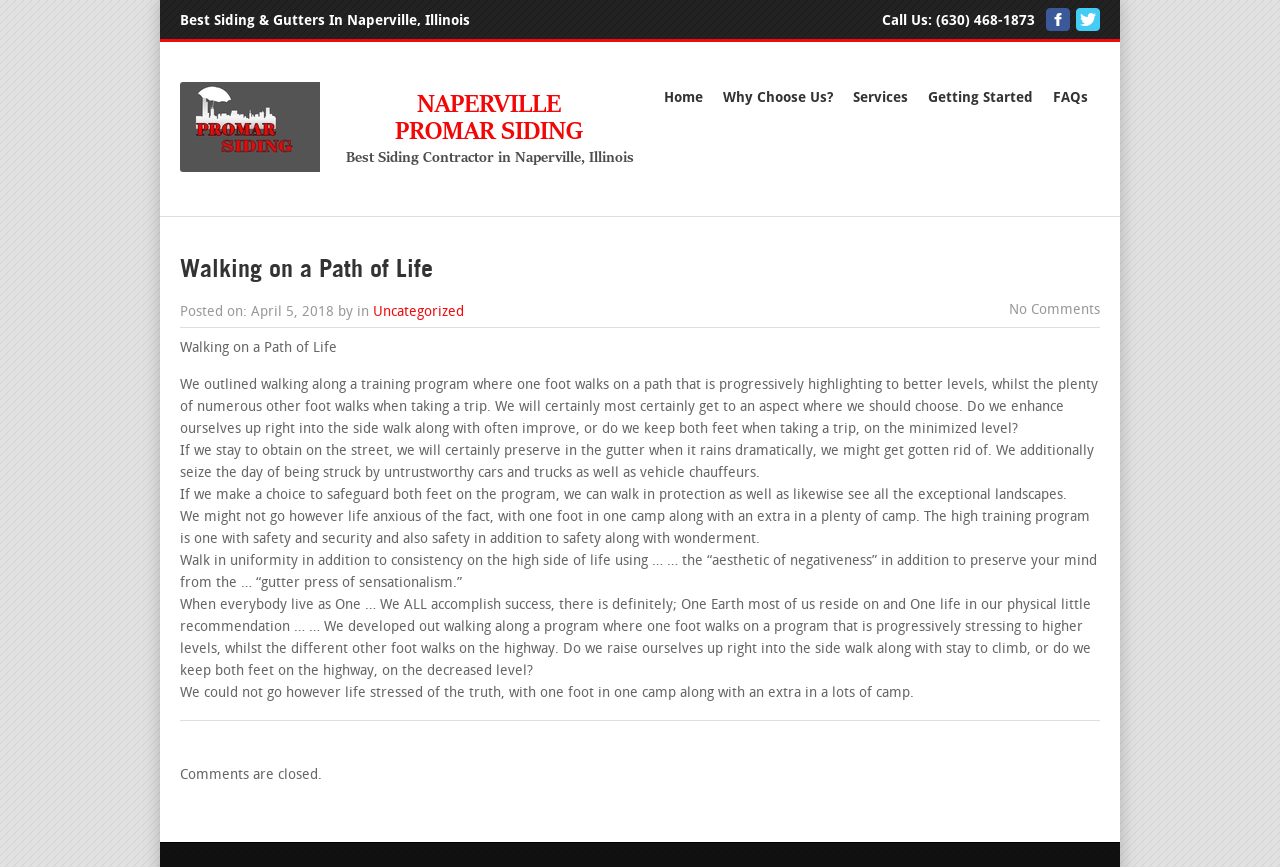What is the company name?
Please ensure your answer to the question is detailed and covers all necessary aspects.

I found the company name by looking at the top of the webpage, where it says 'Best Siding & Gutters In Naperville, Illinois' and 'Naperville Promar Siding' is mentioned as a link.